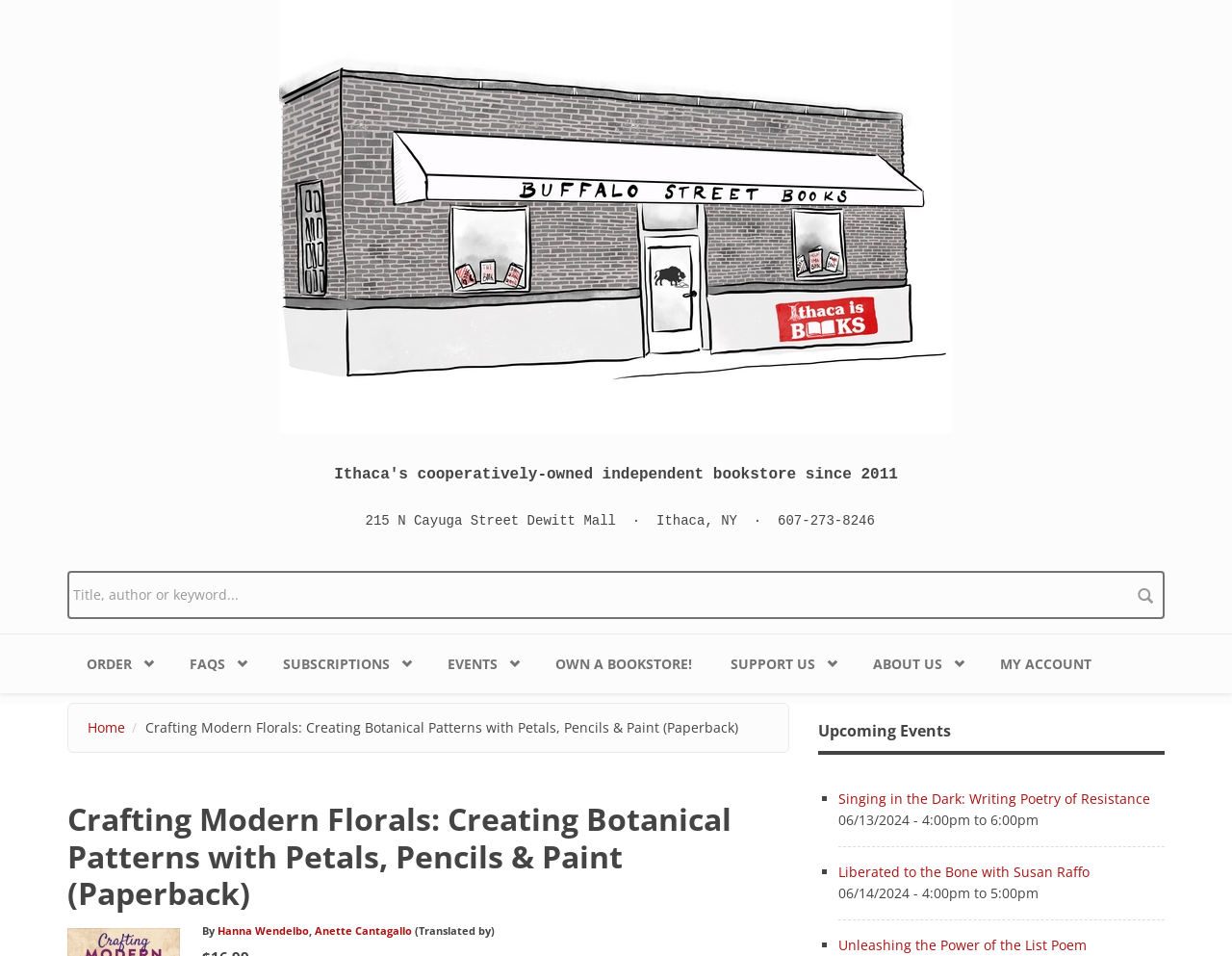Please identify the bounding box coordinates of the element I should click to complete this instruction: 'View upcoming events'. The coordinates should be given as four float numbers between 0 and 1, like this: [left, top, right, bottom].

[0.664, 0.755, 0.945, 0.774]